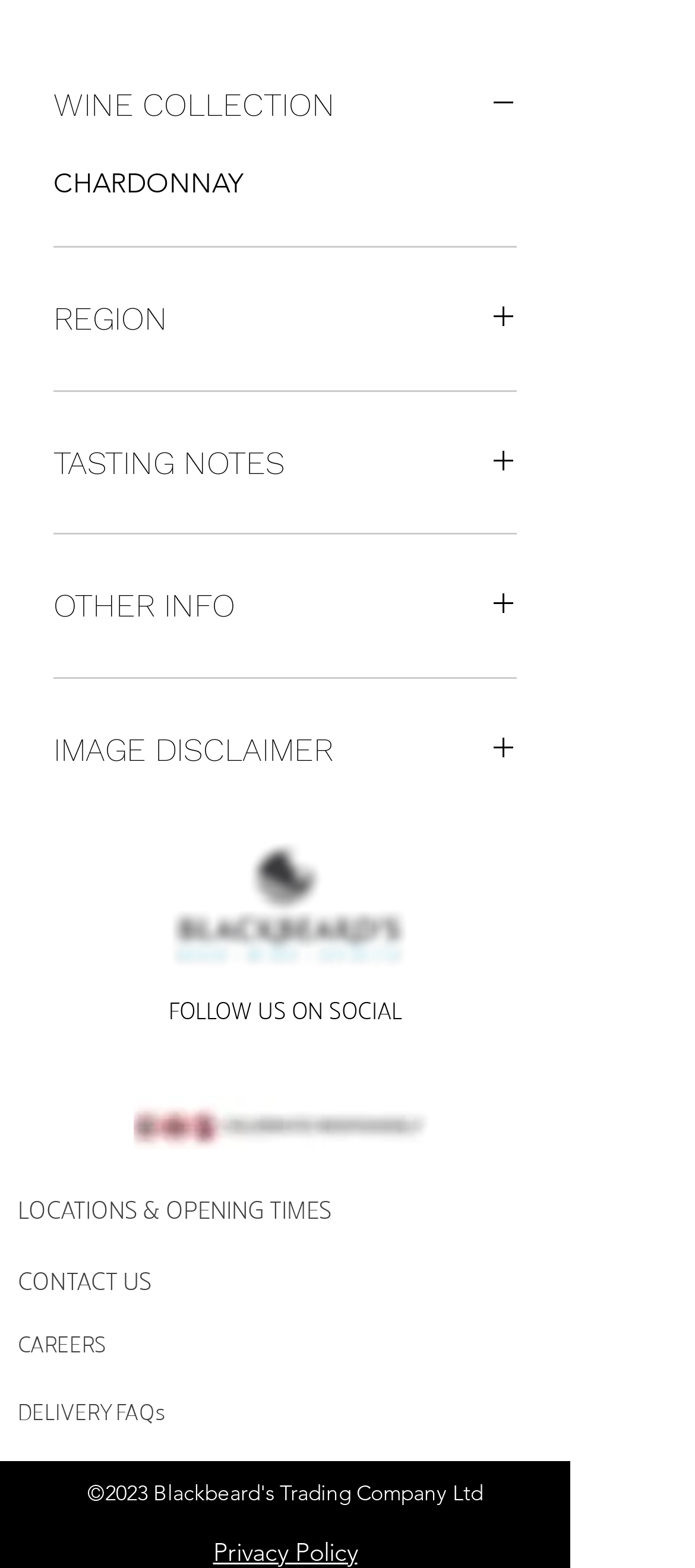Respond concisely with one word or phrase to the following query:
How many buttons are there in the wine collection section?

5